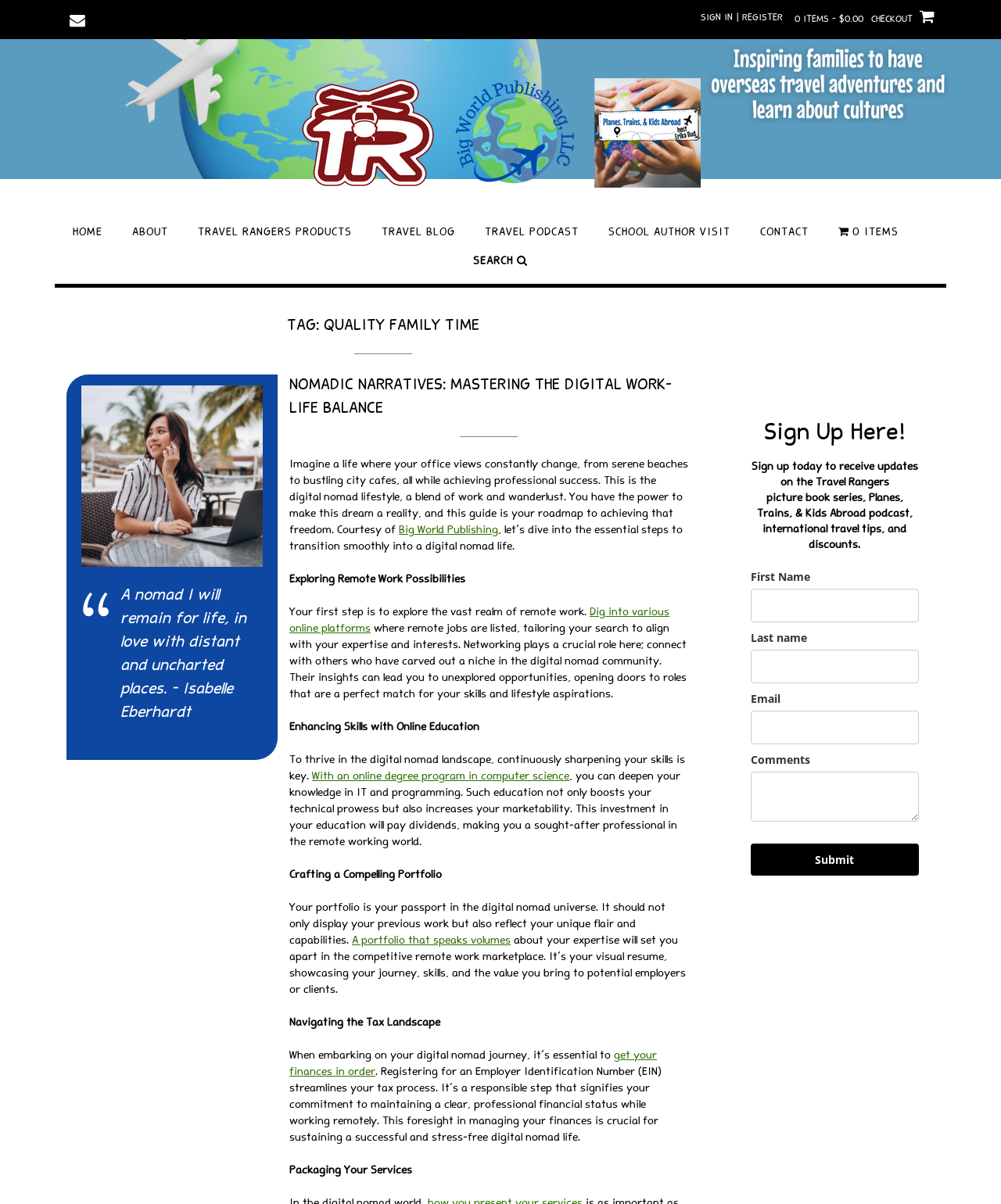Determine the bounding box coordinates of the UI element described below. Use the format (top-left x, top-left y, bottom-right x, bottom-right y) with floating point numbers between 0 and 1: Dig into various online platforms

[0.289, 0.505, 0.669, 0.527]